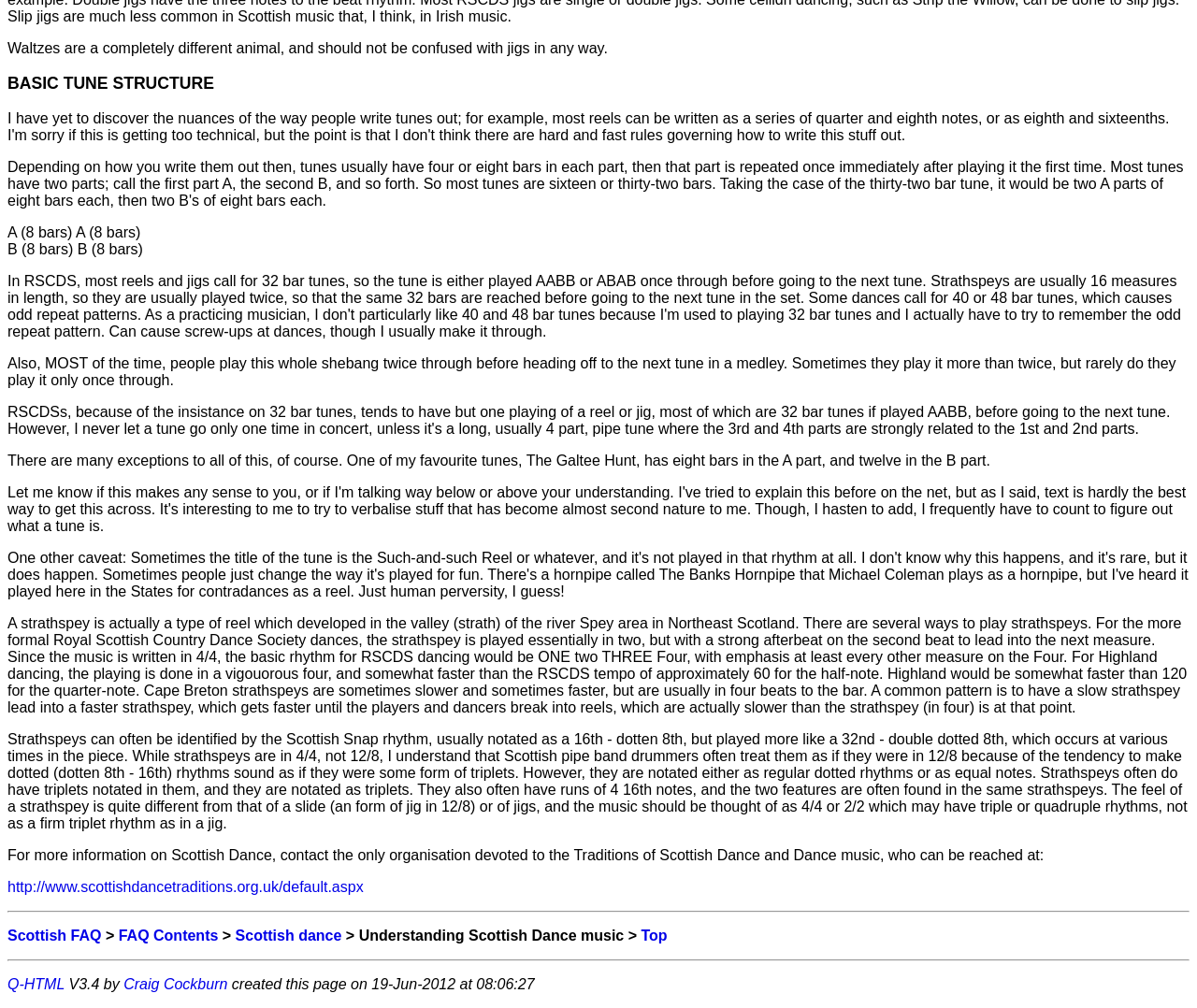Answer the following query concisely with a single word or phrase:
What organization is devoted to the traditions of Scottish dance and dance music?

Scottish Dance Traditions